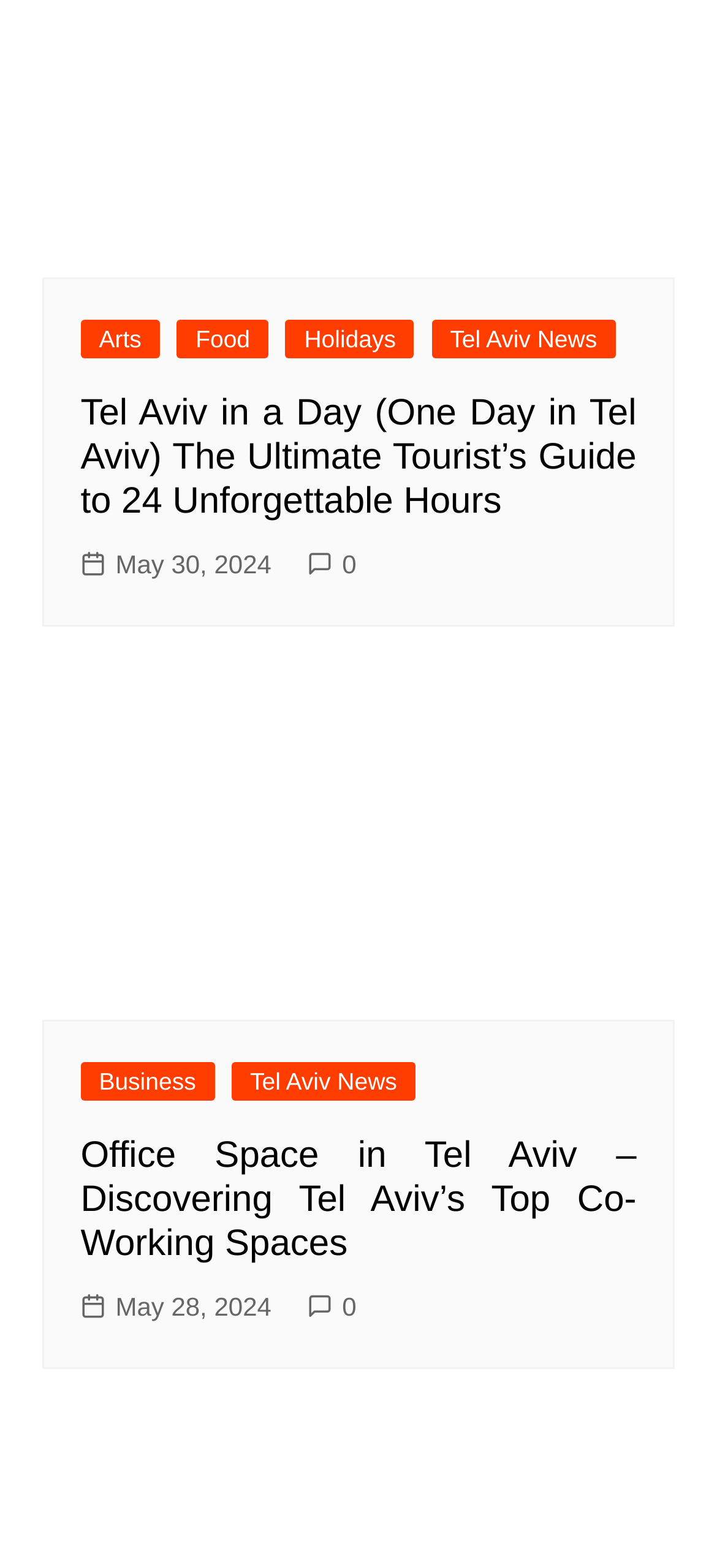Please identify the bounding box coordinates of the element's region that needs to be clicked to fulfill the following instruction: "Click on the 'Arts' link". The bounding box coordinates should consist of four float numbers between 0 and 1, i.e., [left, top, right, bottom].

[0.112, 0.204, 0.223, 0.229]